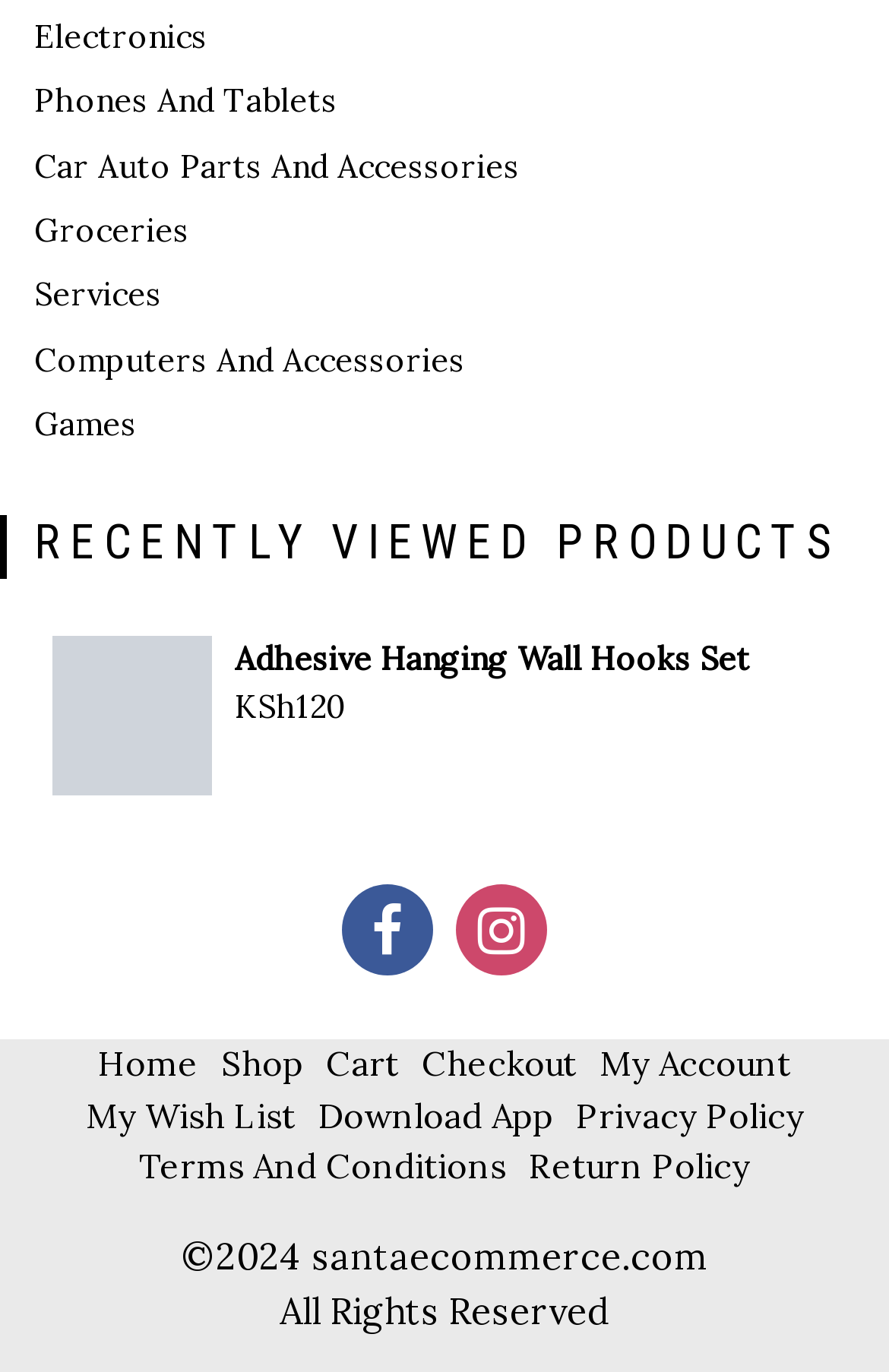Locate the bounding box coordinates of the area you need to click to fulfill this instruction: 'Download App'. The coordinates must be in the form of four float numbers ranging from 0 to 1: [left, top, right, bottom].

[0.358, 0.797, 0.622, 0.828]